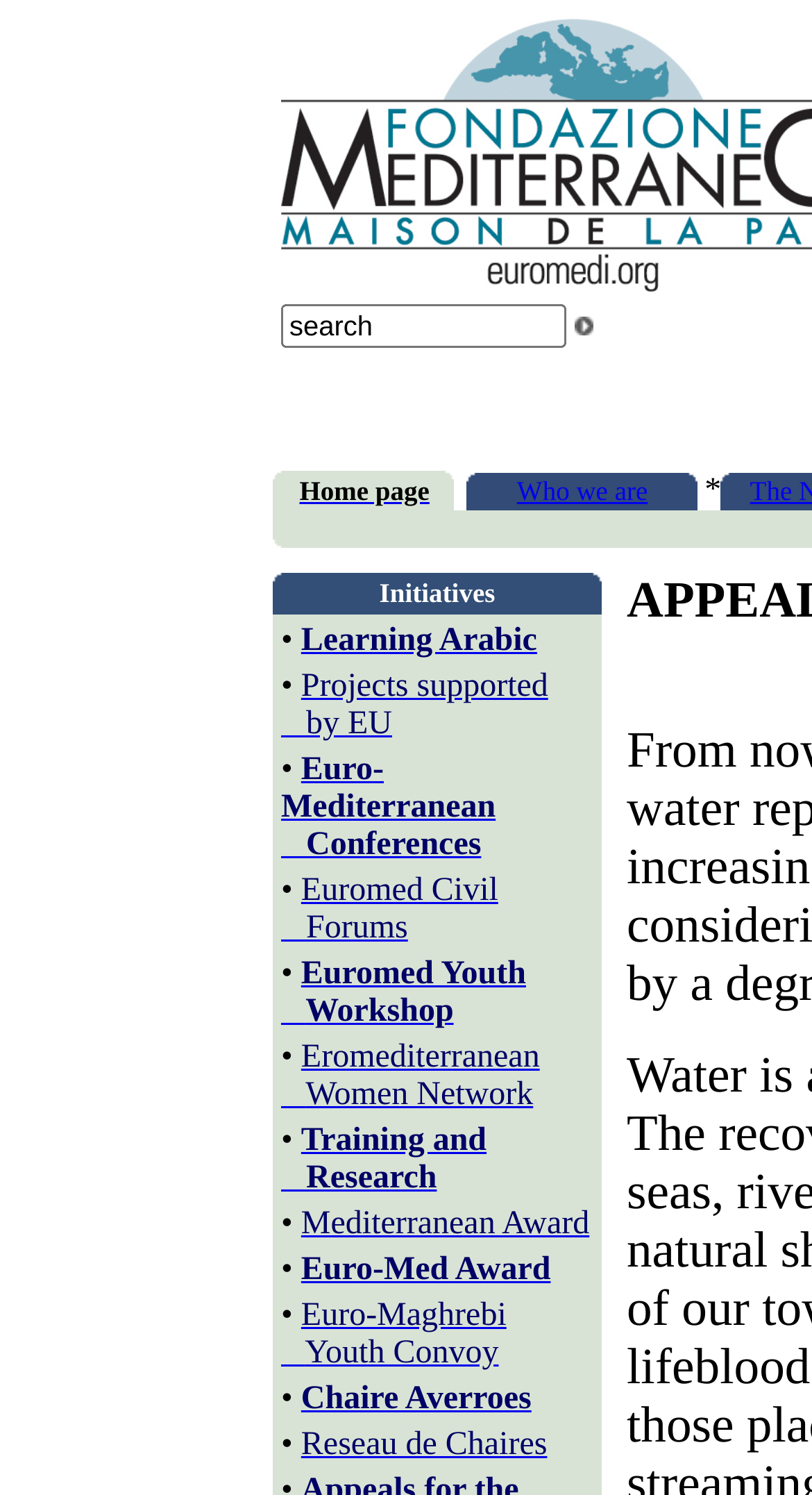Locate the bounding box coordinates of the clickable part needed for the task: "Click on the Facebook icon".

None